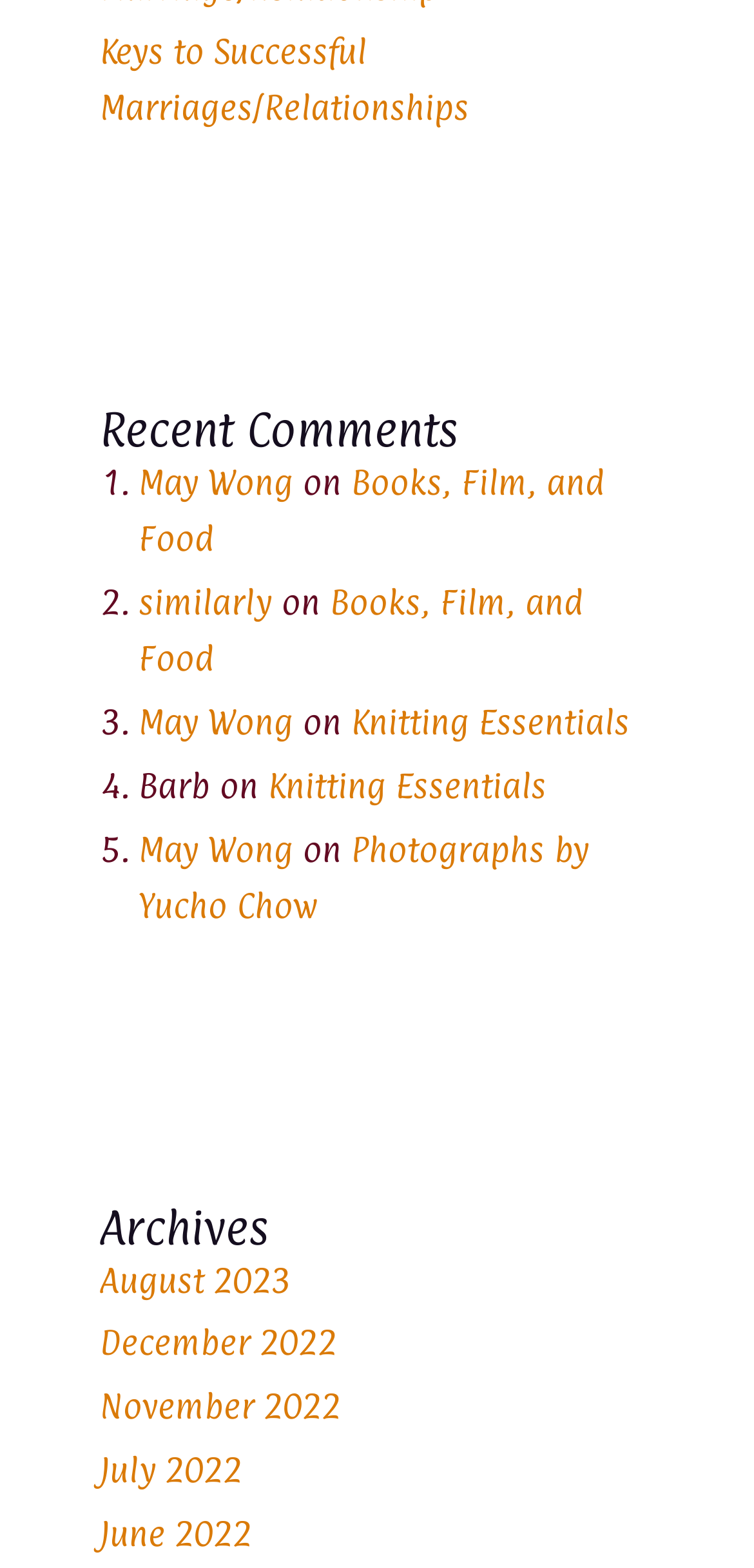What is the name of the first commenter?
Carefully analyze the image and provide a detailed answer to the question.

The first commenter is identified as May Wong, whose name is linked to a specific comment, indicating that the webpage is displaying comments from various users.